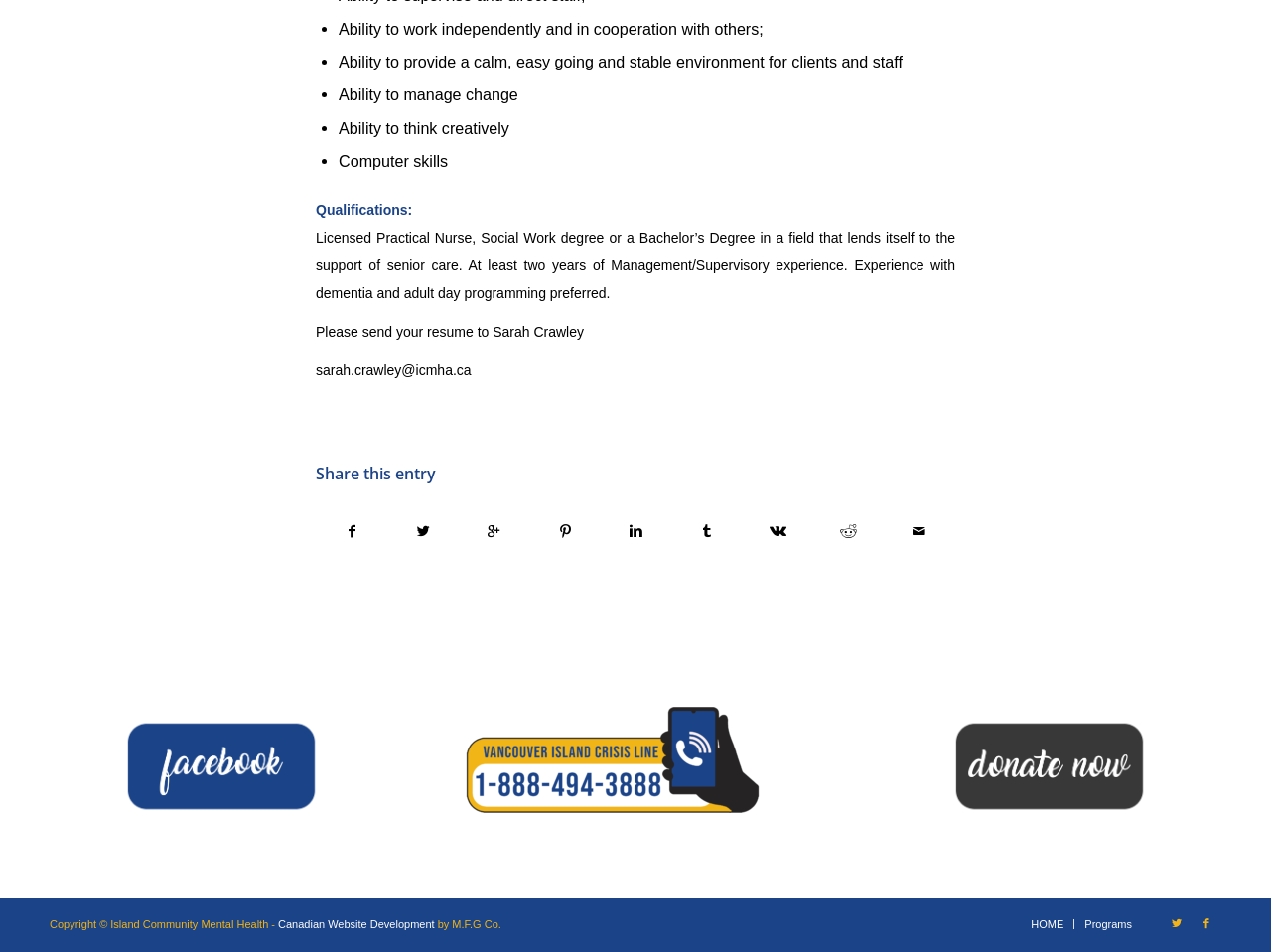Using the information in the image, give a detailed answer to the following question: What is the job requirement mentioned in the webpage?

The webpage mentions the job requirement as 'Licensed Practical Nurse, Social Work degree or a Bachelor’s Degree in a field that lends itself to the support of senior care. At least two years of Management/Supervisory experience. Experience with dementia and adult day programming preferred.' Therefore, one of the job requirements is a Licensed Practical Nurse.